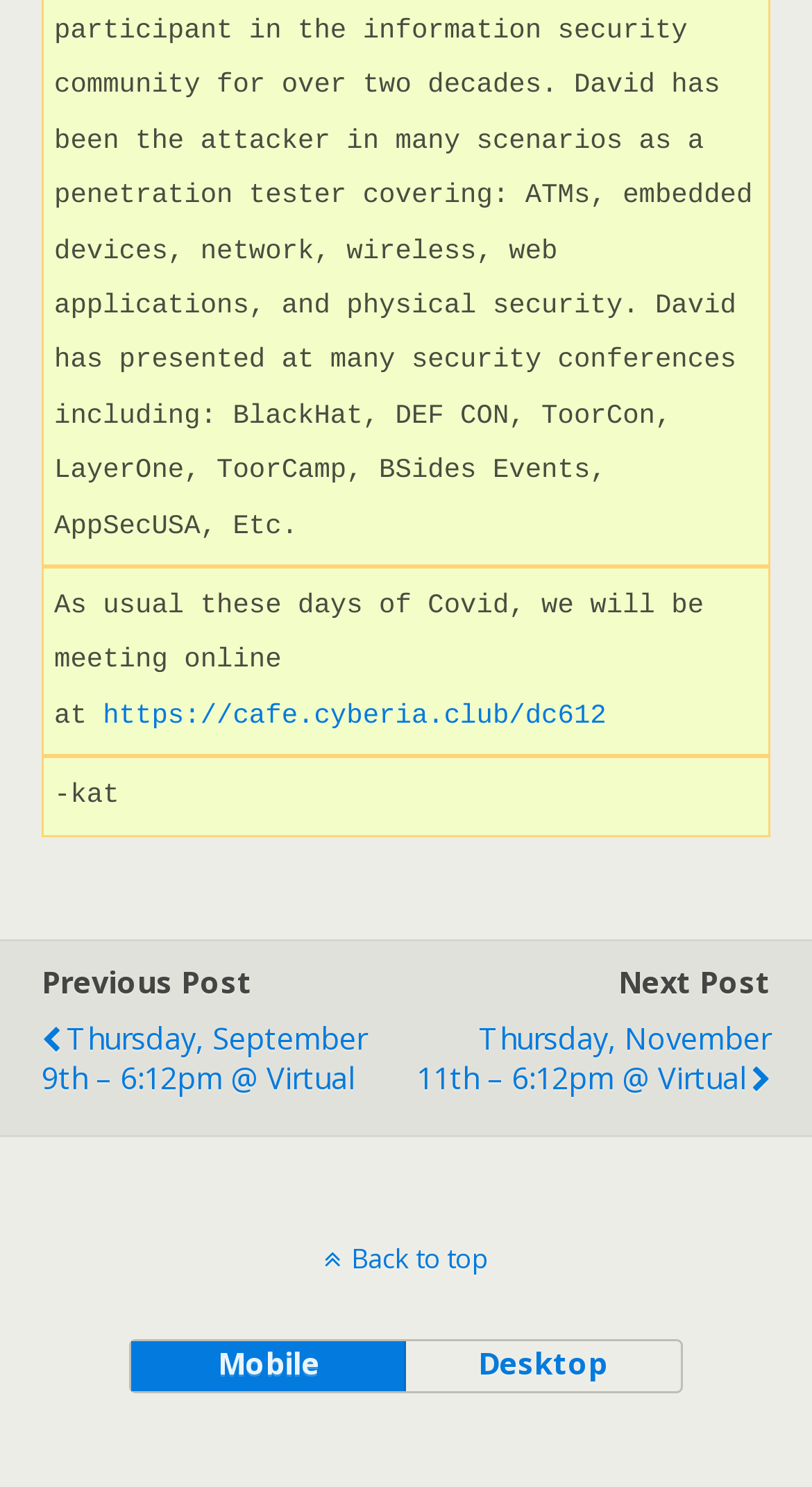Respond concisely with one word or phrase to the following query:
What is the meeting platform?

Cafe Cyberia Club